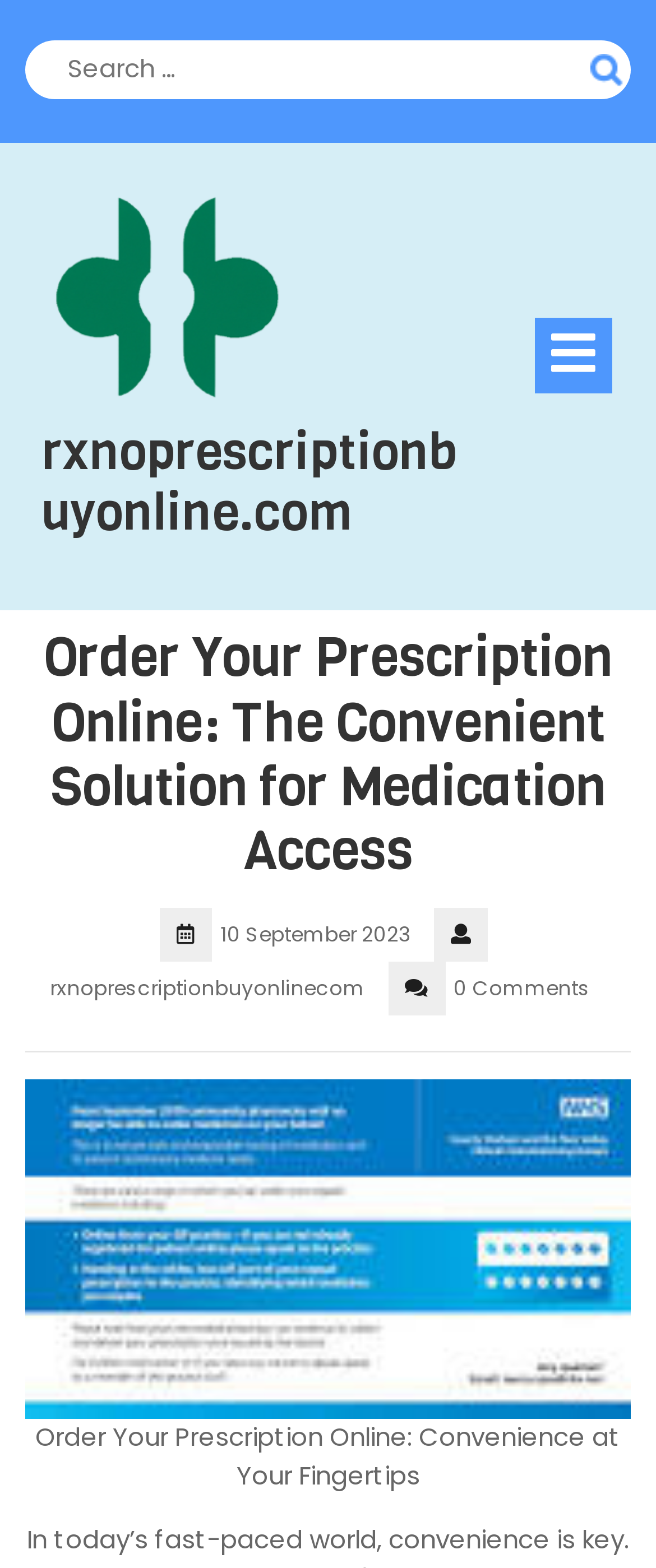Write a detailed summary of the webpage.

The webpage is about ordering prescriptions online, with a focus on convenience. At the top, there is a search box and a search button, allowing users to quickly find what they need. To the left of the search box, there is a link and an image of the website's logo, rxnoprescriptionbuyonline.com. Below the logo, there is a heading with the same website name.

On the right side of the page, there is an open button with an arrow icon. When clicked, it reveals a section with a heading that reads "Order Your Prescription Online: The Convenient Solution for Medication Access". Below this heading, there is a date, "10 September 2023", followed by the website's name and "0 Comments".

Below the date and comments section, there is a horizontal separator line, and then a large image related to ordering prescriptions online. At the very bottom of the page, there is a paragraph of text that summarizes the convenience of ordering prescriptions online, titled "Order Your Prescription Online: Convenience at Your Fingertips".